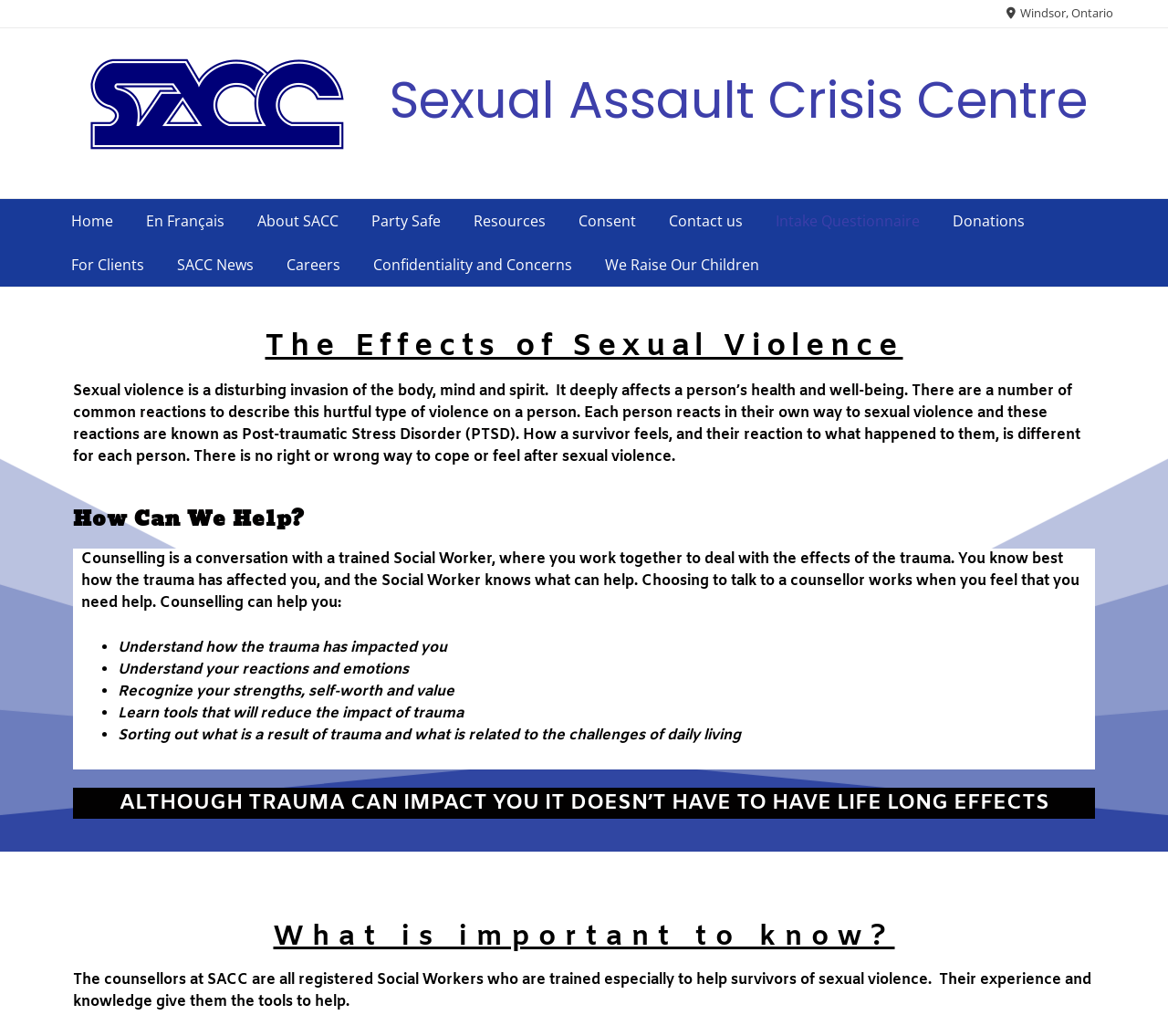Could you determine the bounding box coordinates of the clickable element to complete the instruction: "Read about how counselling can help"? Provide the coordinates as four float numbers between 0 and 1, i.e., [left, top, right, bottom].

[0.062, 0.492, 0.938, 0.511]